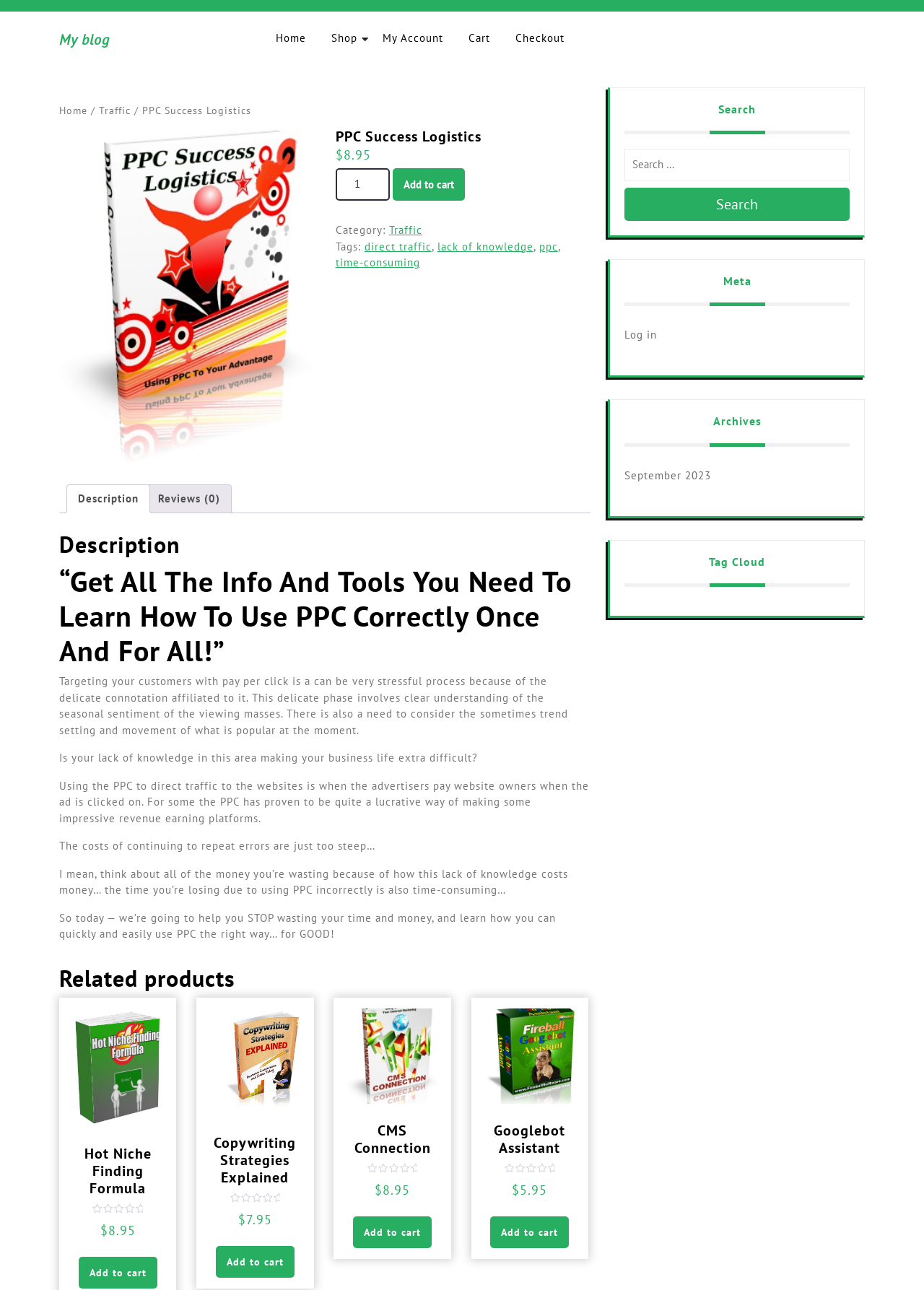Mark the bounding box of the element that matches the following description: "My account".

[0.402, 0.018, 0.491, 0.042]